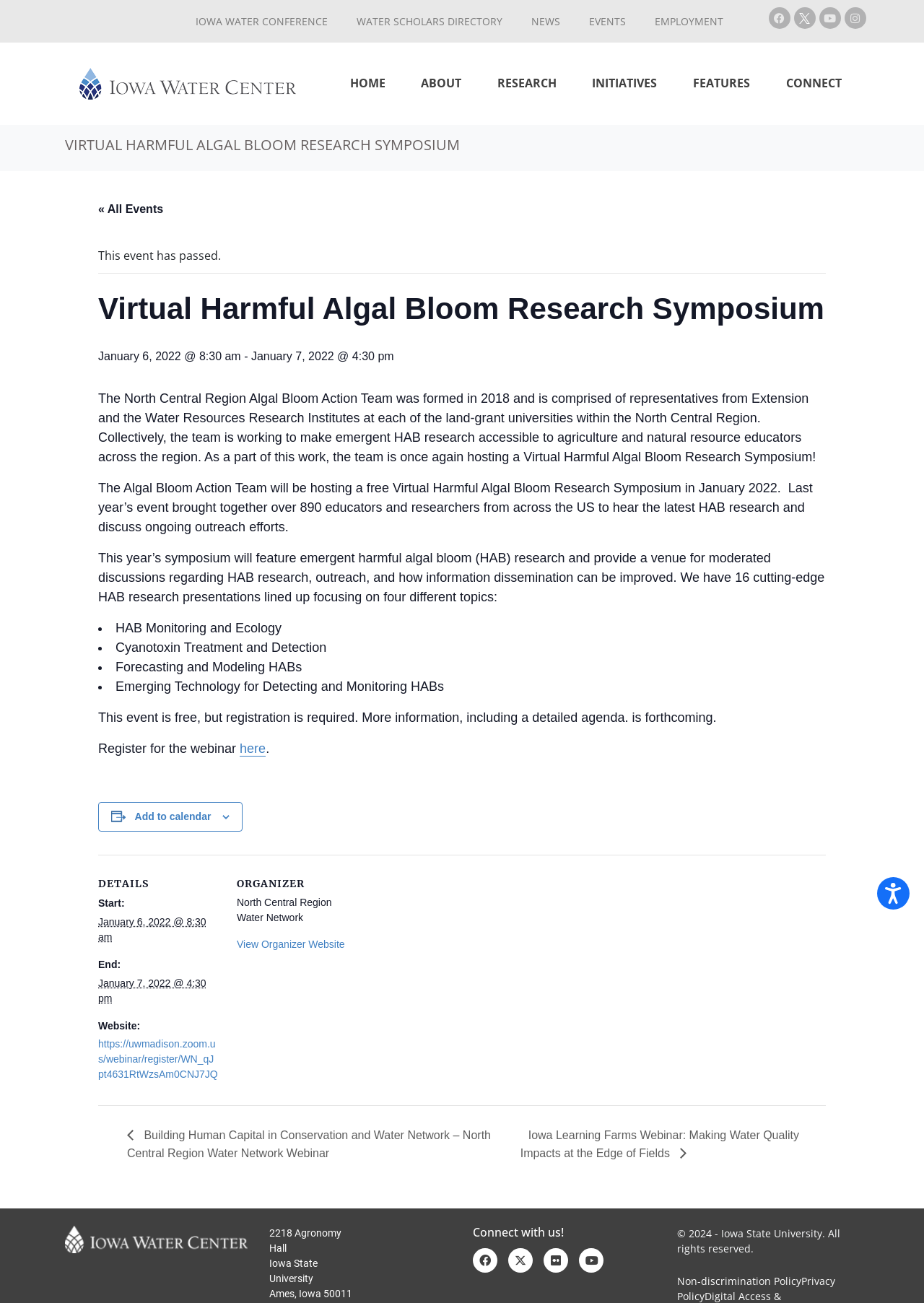Please locate the bounding box coordinates of the element that needs to be clicked to achieve the following instruction: "Add to calendar". The coordinates should be four float numbers between 0 and 1, i.e., [left, top, right, bottom].

[0.146, 0.622, 0.228, 0.631]